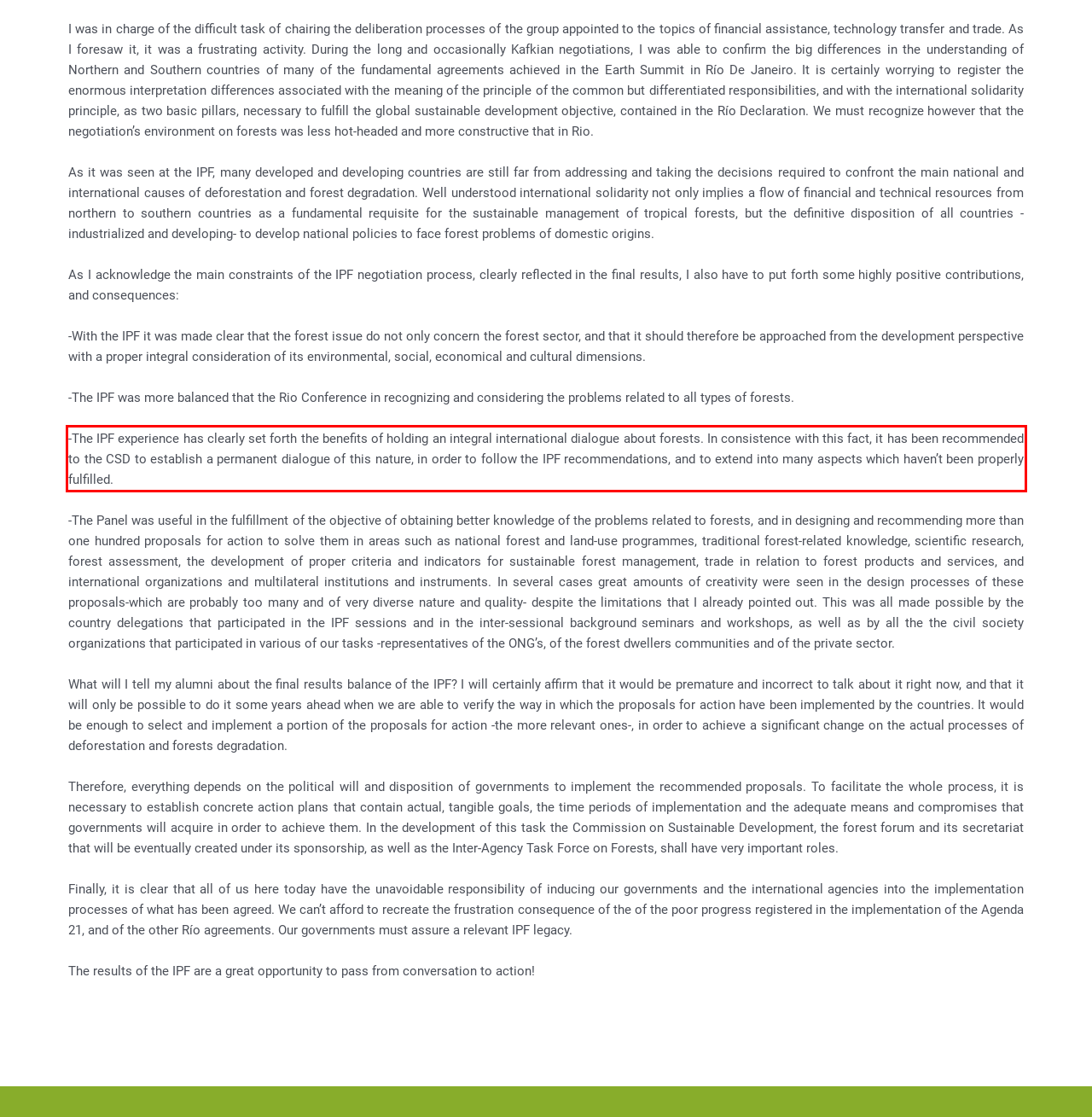Given a screenshot of a webpage containing a red rectangle bounding box, extract and provide the text content found within the red bounding box.

-The IPF experience has clearly set forth the benefits of holding an integral international dialogue about forests. In consistence with this fact, it has been recommended to the CSD to establish a permanent dialogue of this nature, in order to follow the IPF recommendations, and to extend into many aspects which haven’t been properly fulfilled.